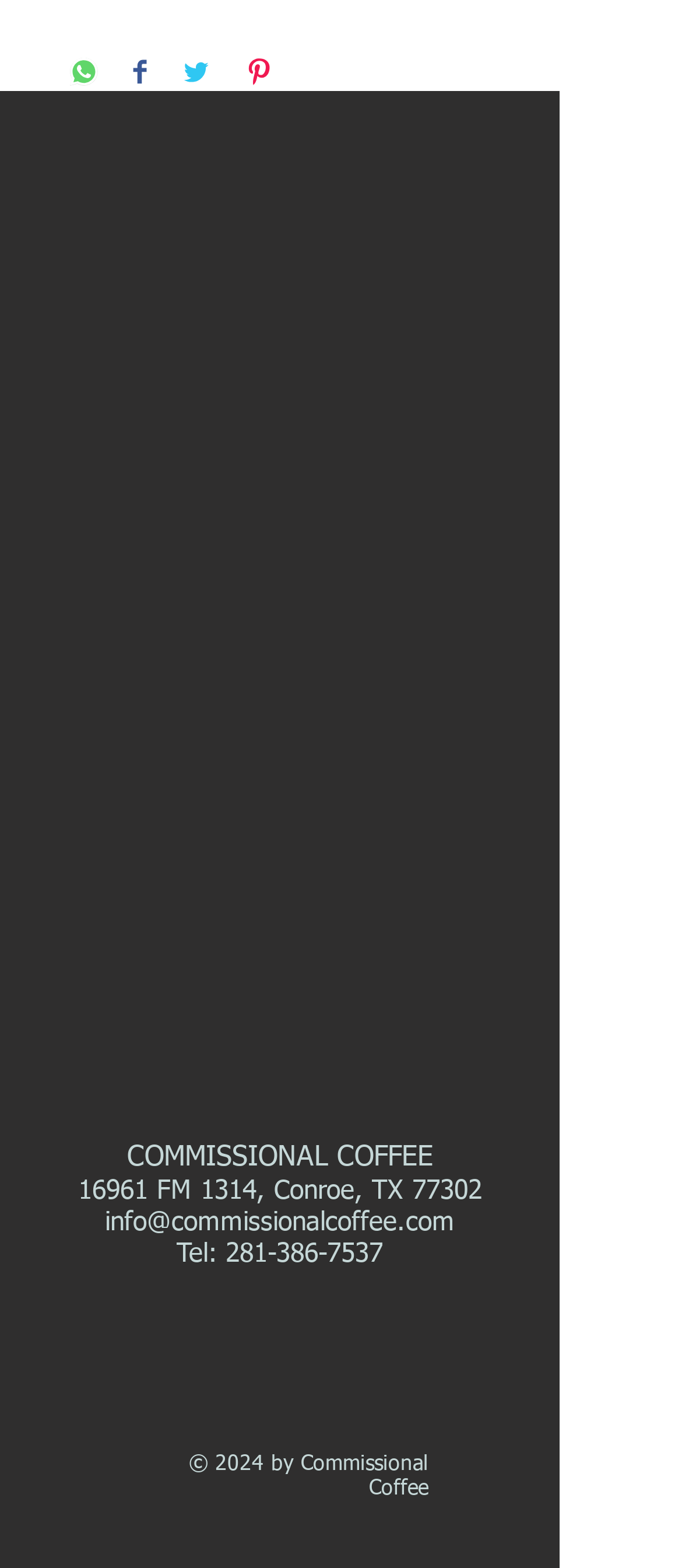Determine the bounding box coordinates for the UI element with the following description: "281-386-7537". The coordinates should be four float numbers between 0 and 1, represented as [left, top, right, bottom].

[0.331, 0.791, 0.562, 0.808]